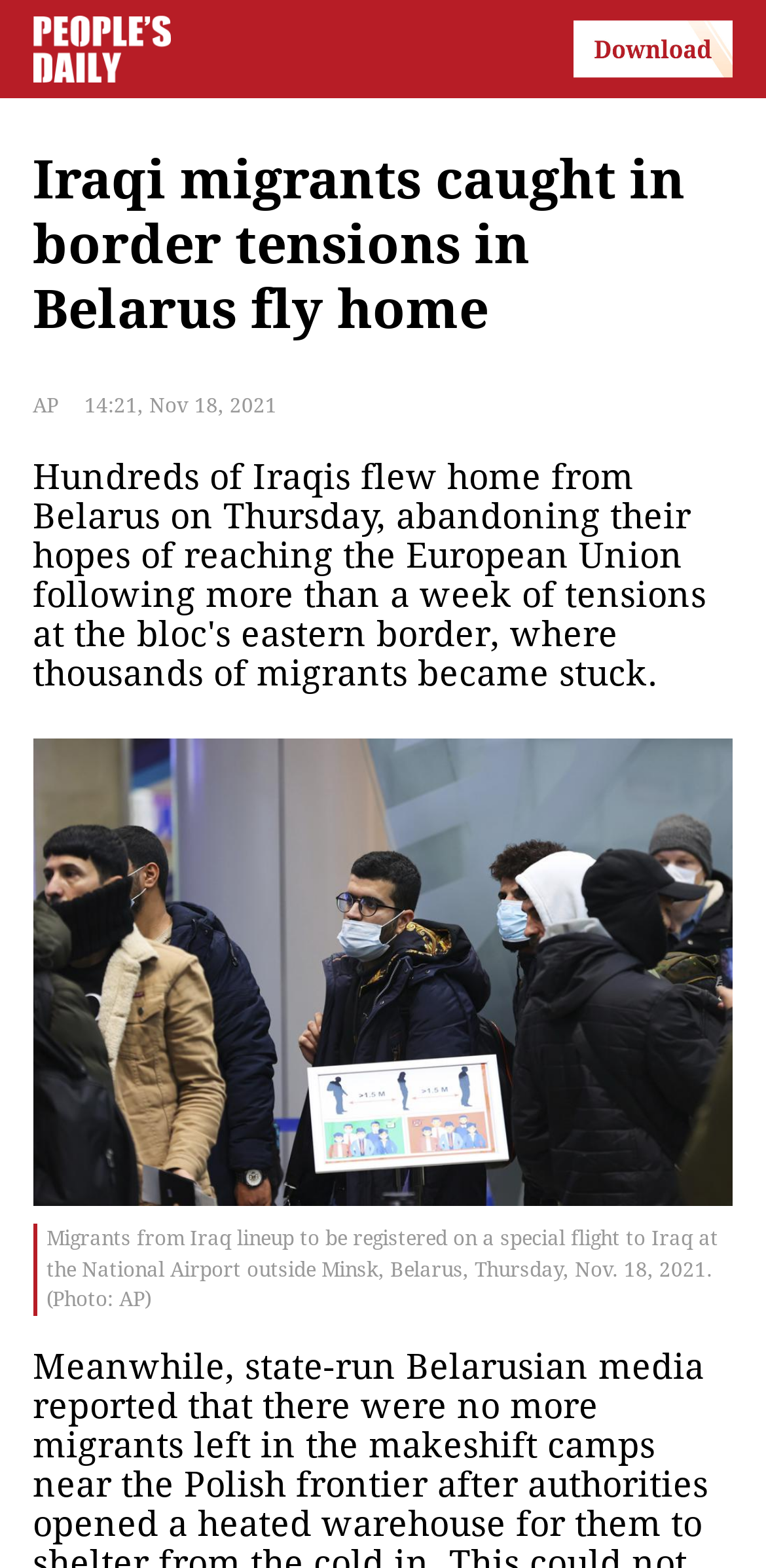What is the location of the National Airport?
Please provide a single word or phrase answer based on the image.

Minsk, Belarus